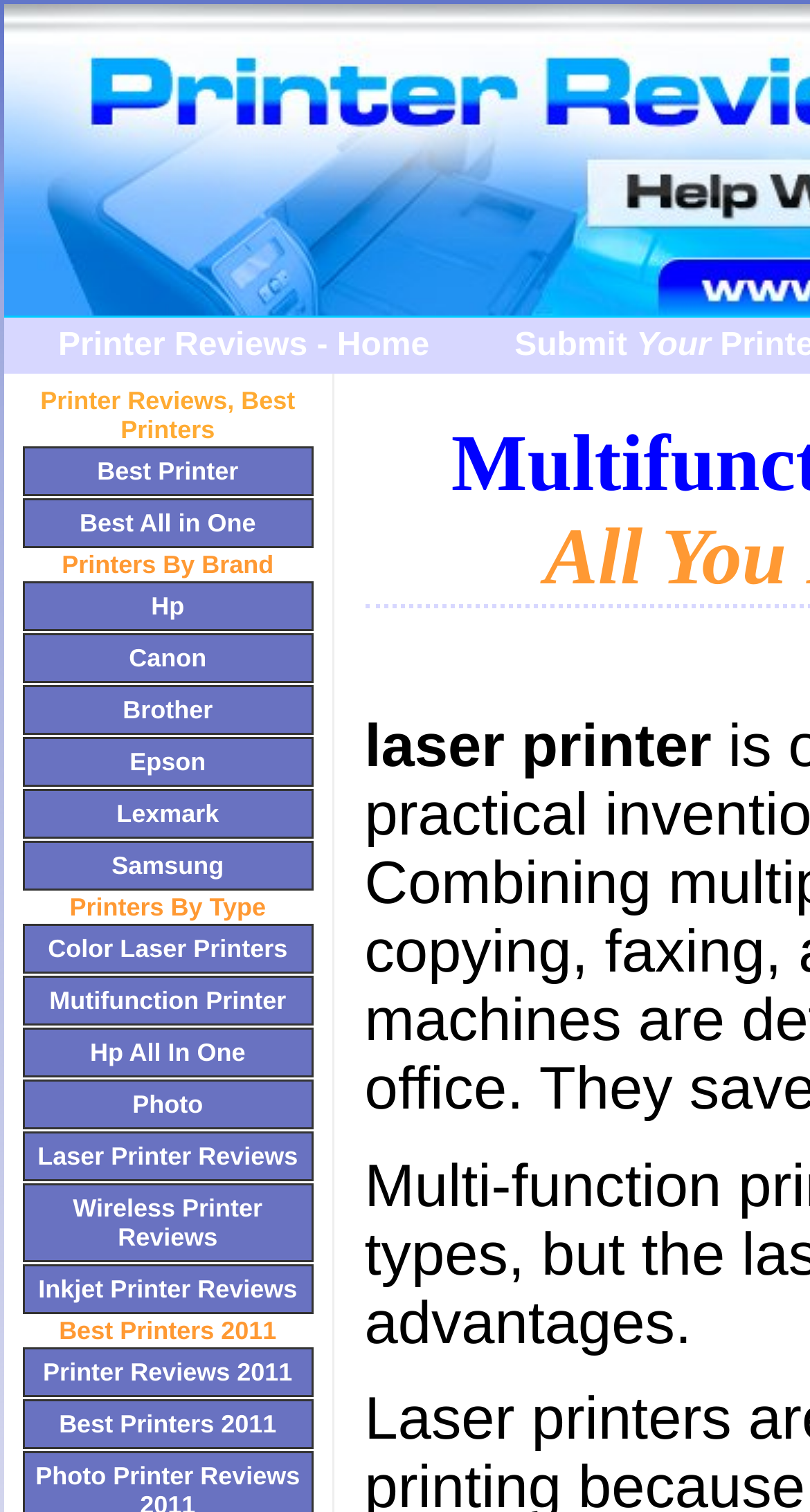Locate the bounding box coordinates of the area you need to click to fulfill this instruction: 'Read Printer Reviews 2011'. The coordinates must be in the form of four float numbers ranging from 0 to 1: [left, top, right, bottom].

[0.028, 0.891, 0.387, 0.924]